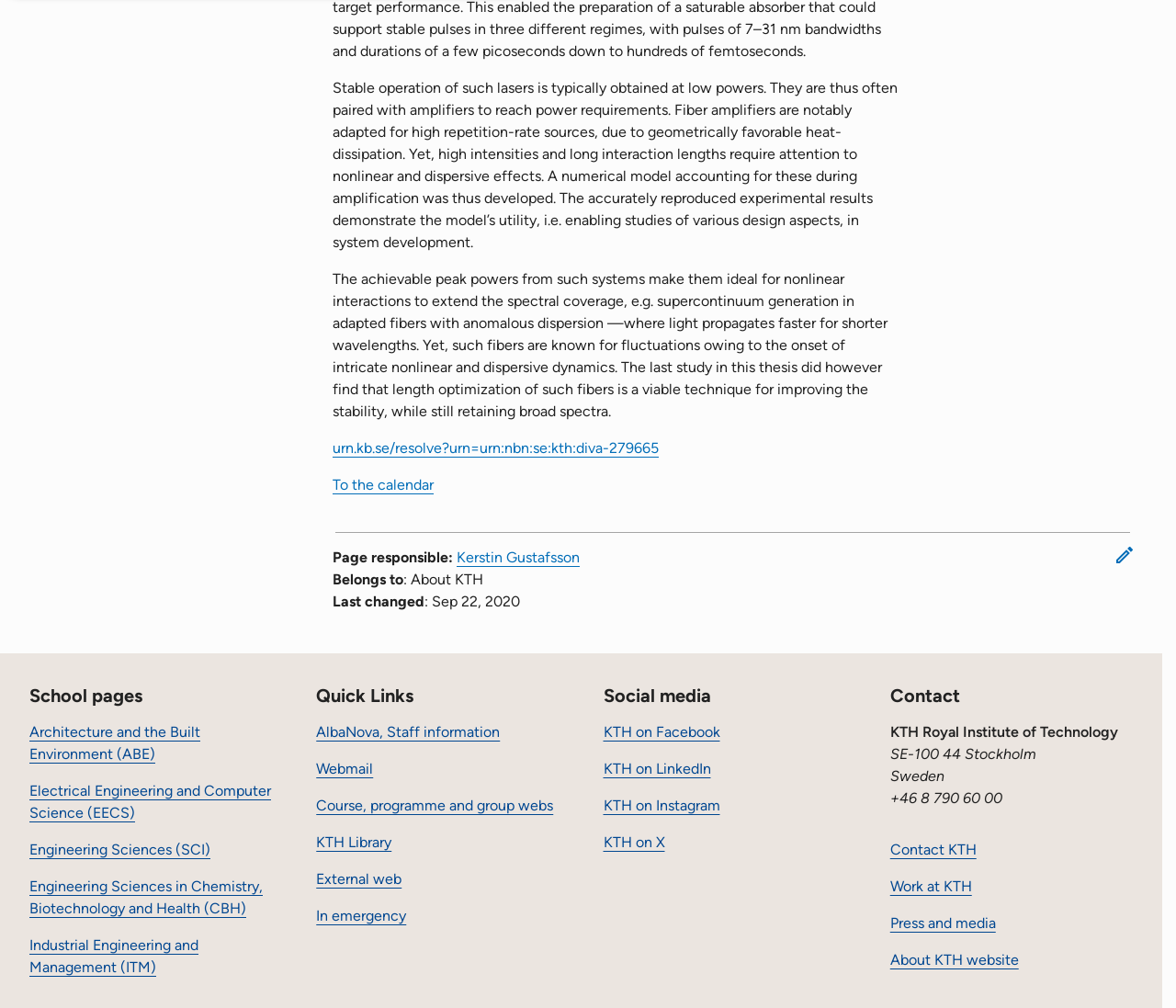What is the address of KTH Royal Institute of Technology?
Provide a detailed and extensive answer to the question.

The contact information section of the webpage provides the address of KTH Royal Institute of Technology, which is SE-100 44 Stockholm, Sweden.